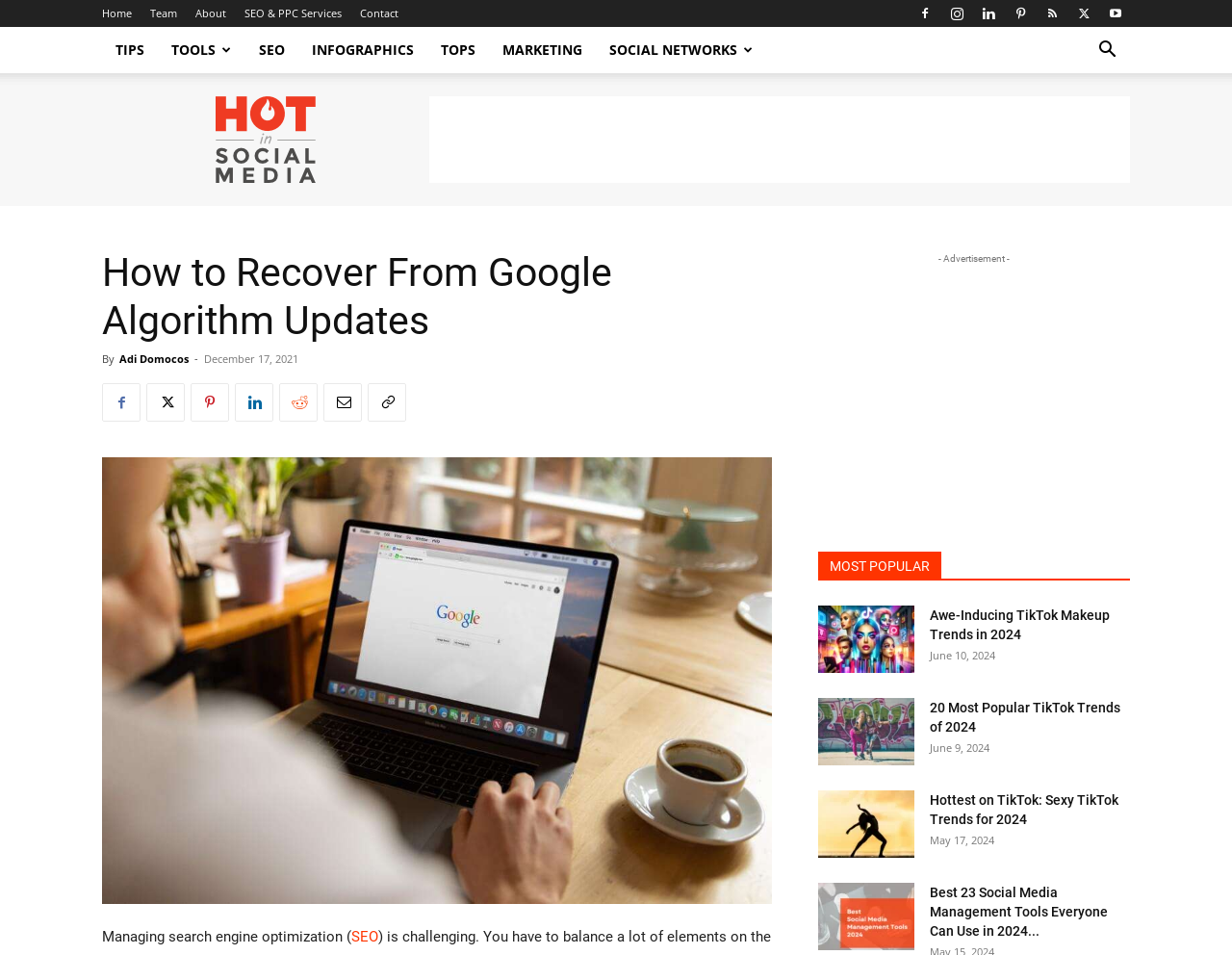Provide the bounding box for the UI element matching this description: "aria-label="Advertisement" name="aswift_0" title="Advertisement"".

[0.348, 0.101, 0.917, 0.192]